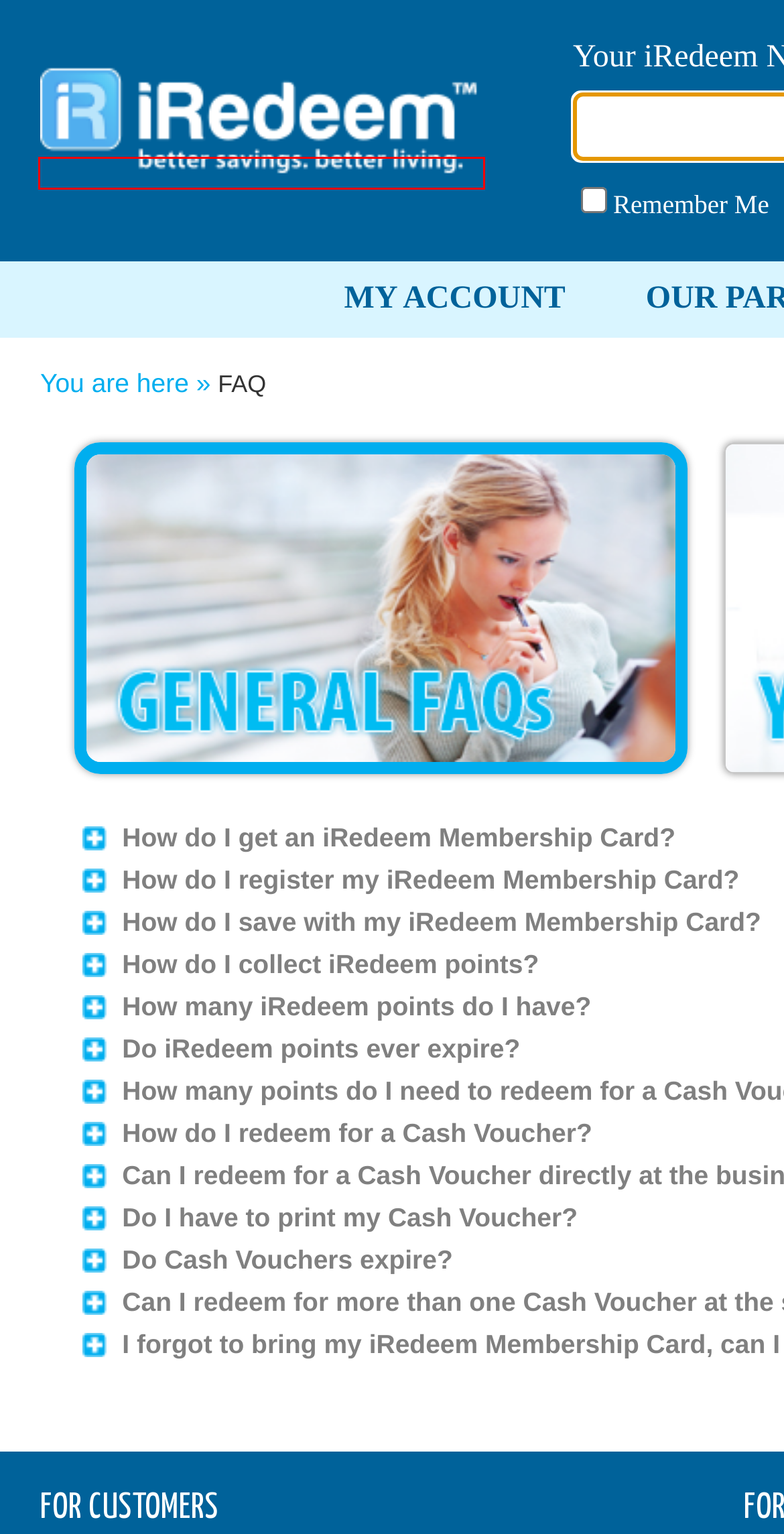You have received a screenshot of a webpage with a red bounding box indicating a UI element. Please determine the most fitting webpage description that matches the new webpage after clicking on the indicated element. The choices are:
A. iRedeem Points Website > Login
B. Contact Us
C. Redeem Points
D. Deals
E. Become a Partner
F. About iRedeem
G. iRedeem | Eat, Shop and Save Locally.
H. iRedeem Registration

G